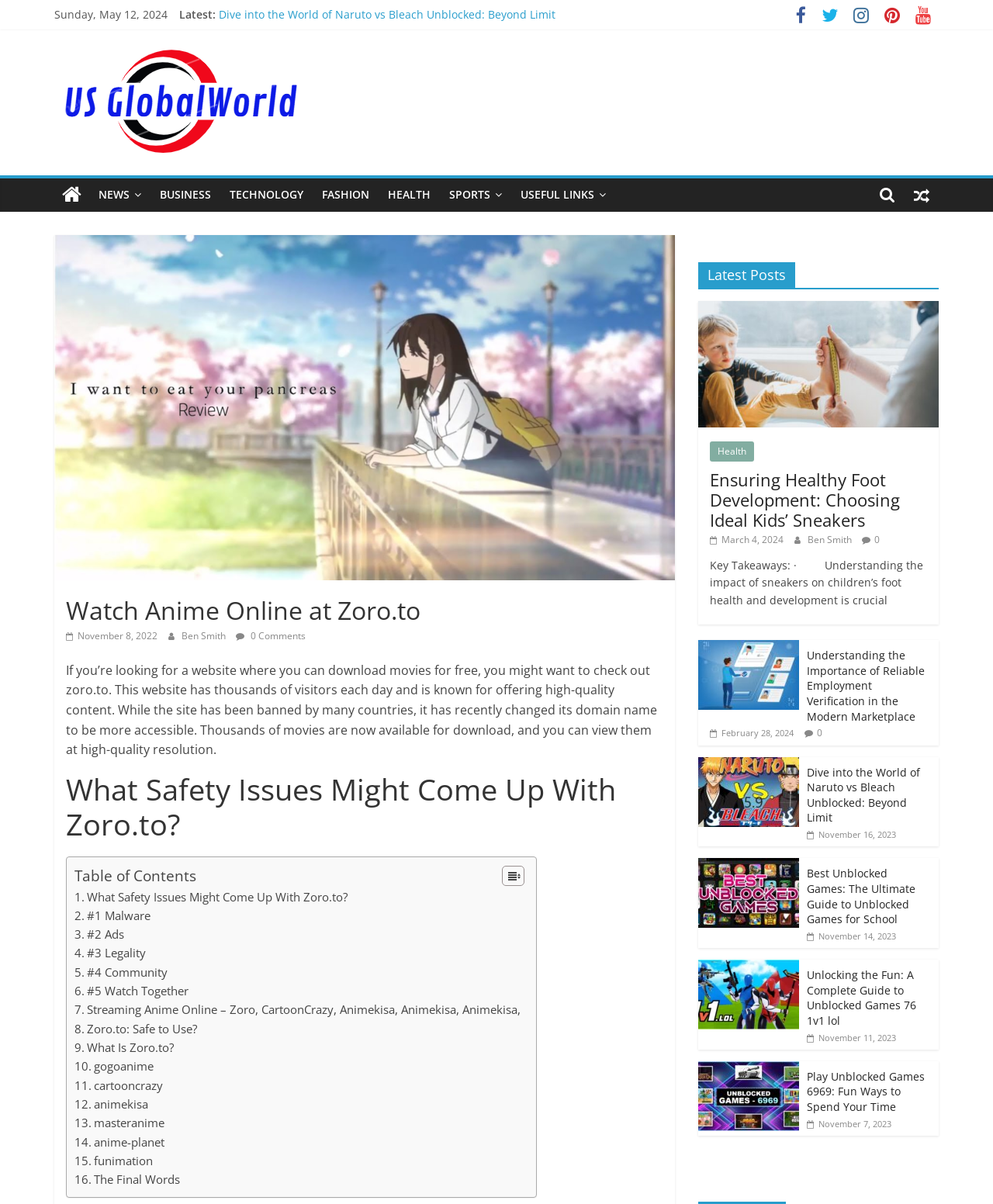What is the title of the first post in the 'Latest Posts' section?
Look at the image and respond with a one-word or short-phrase answer.

Ensuring Healthy Foot Development: Choosing Ideal Kids’ Sneakers